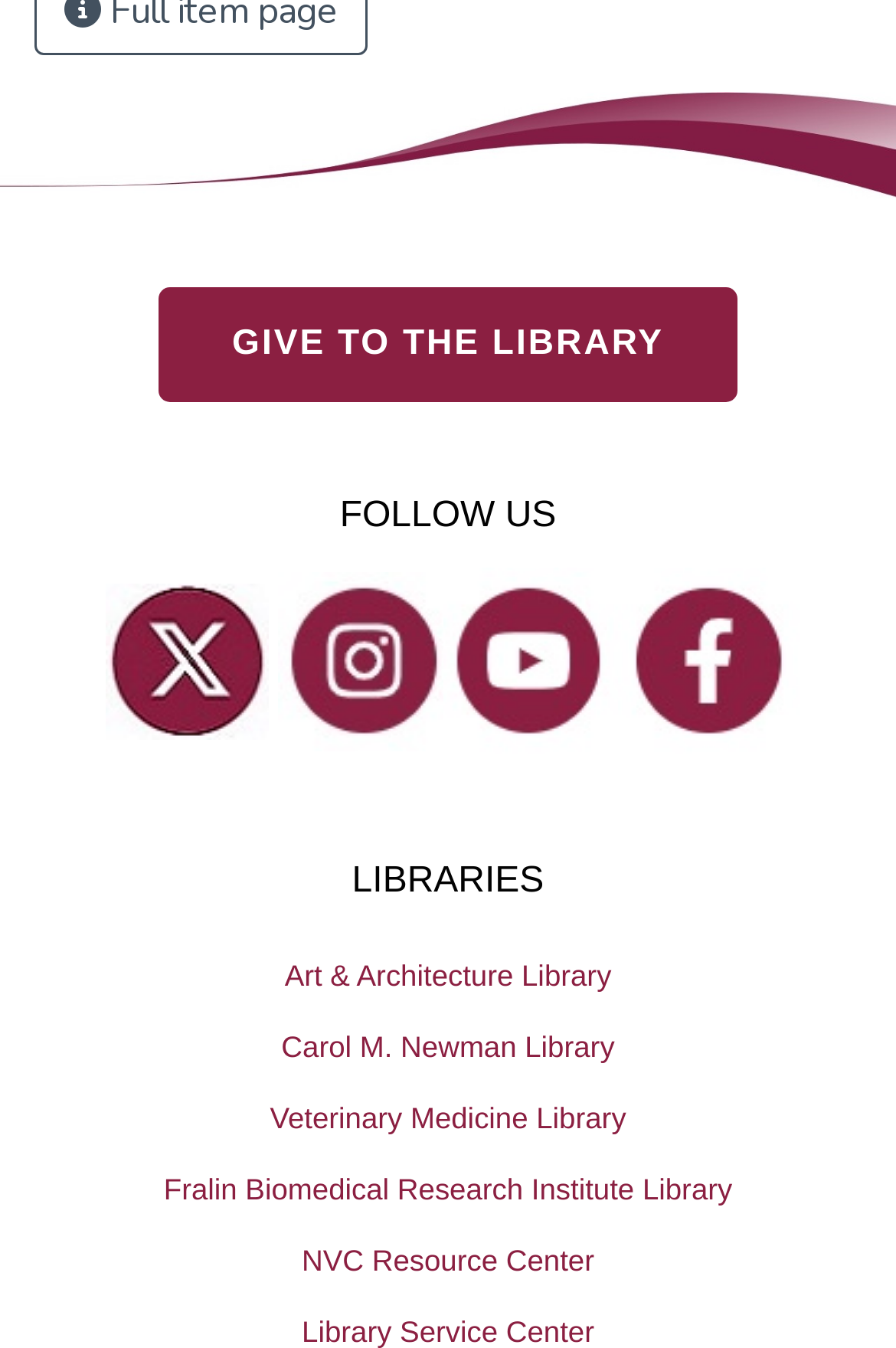Pinpoint the bounding box coordinates of the element you need to click to execute the following instruction: "Click on GIVE TO THE LIBRARY". The bounding box should be represented by four float numbers between 0 and 1, in the format [left, top, right, bottom].

[0.177, 0.212, 0.823, 0.298]